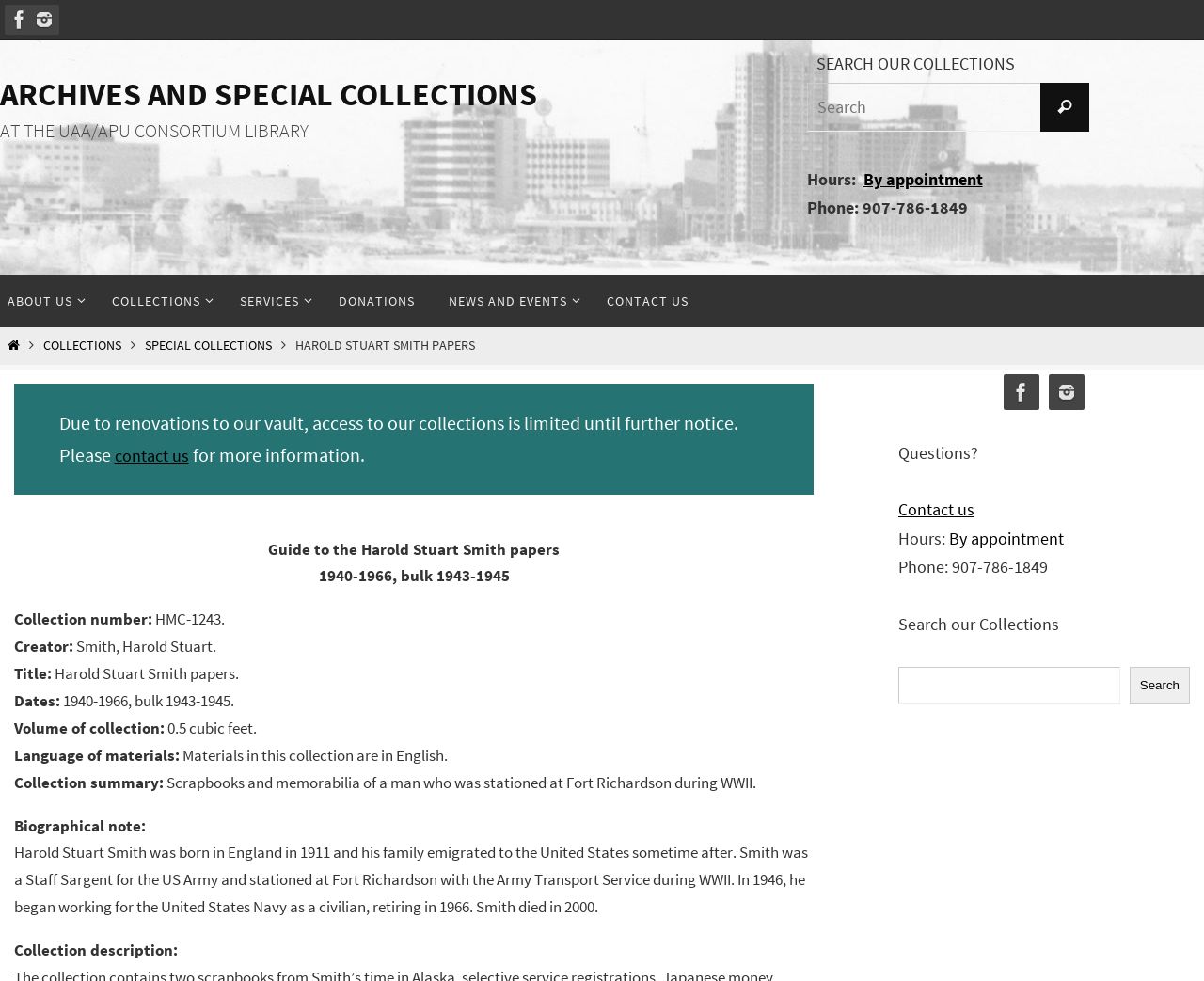What is the name of the library where the Harold Stuart Smith papers are located? Examine the screenshot and reply using just one word or a brief phrase.

UAA/APU Consortium Library